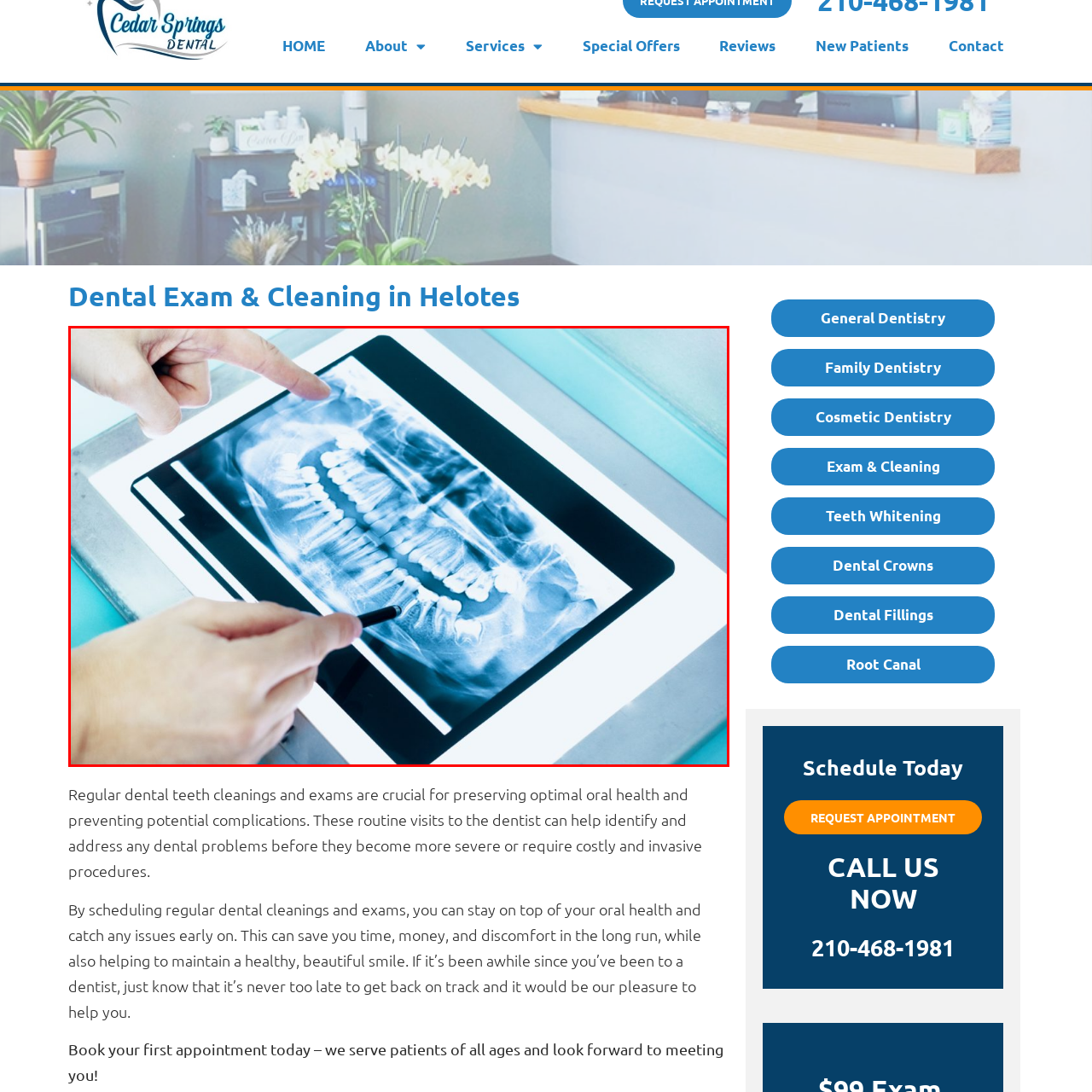What is the function of the lightbox?
Look at the image highlighted by the red bounding box and answer the question with a single word or brief phrase.

Enhances X-ray visibility